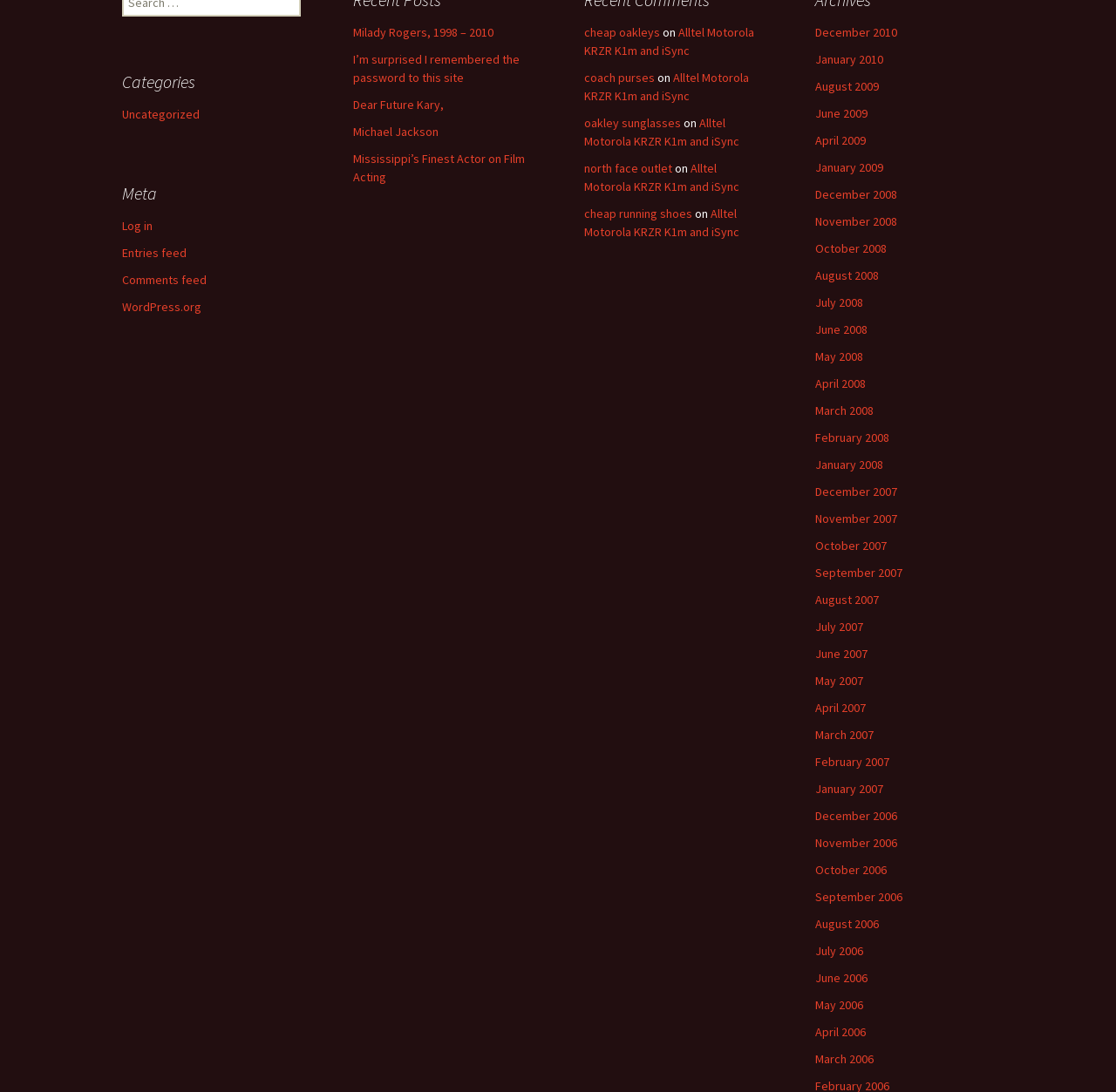Please identify the bounding box coordinates of the element that needs to be clicked to execute the following command: "Contact via email". Provide the bounding box using four float numbers between 0 and 1, formatted as [left, top, right, bottom].

None